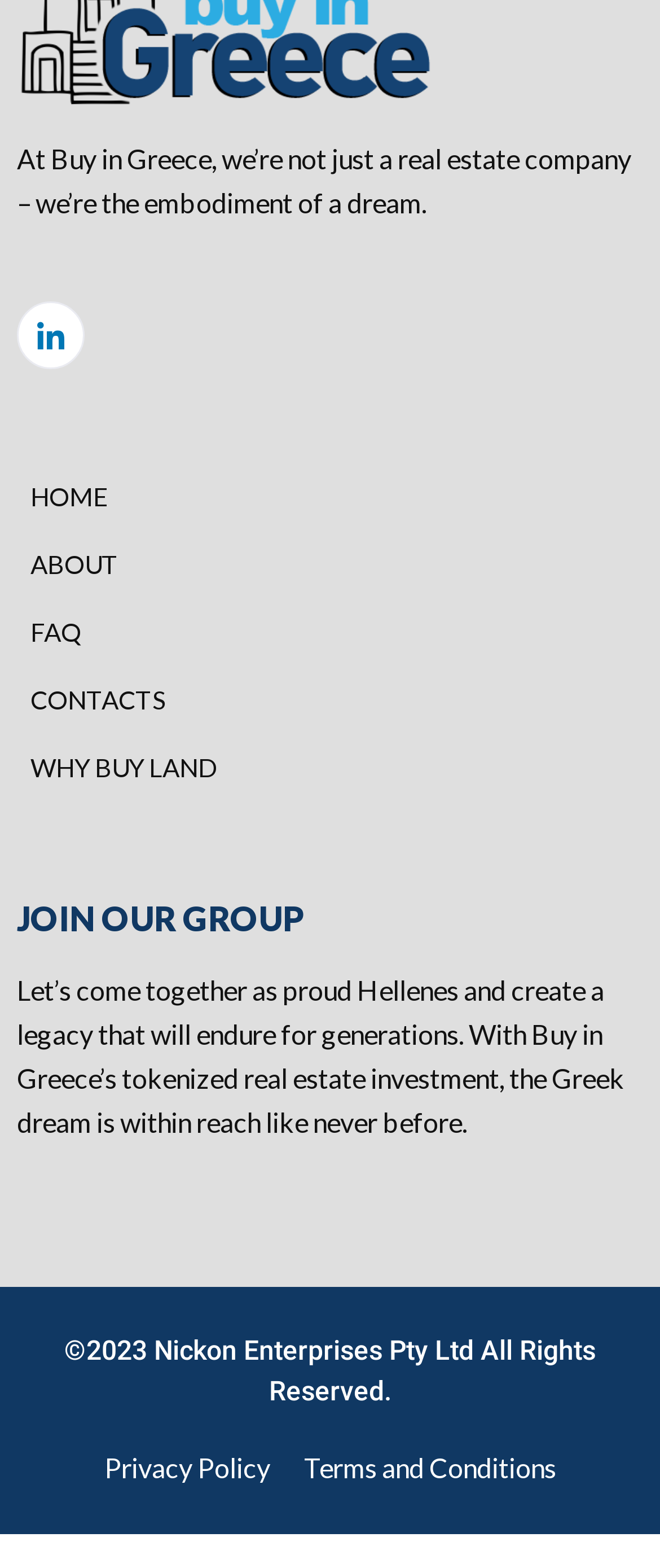Please identify the bounding box coordinates of the element's region that I should click in order to complete the following instruction: "Click on LinkedIn". The bounding box coordinates consist of four float numbers between 0 and 1, i.e., [left, top, right, bottom].

[0.026, 0.192, 0.128, 0.235]